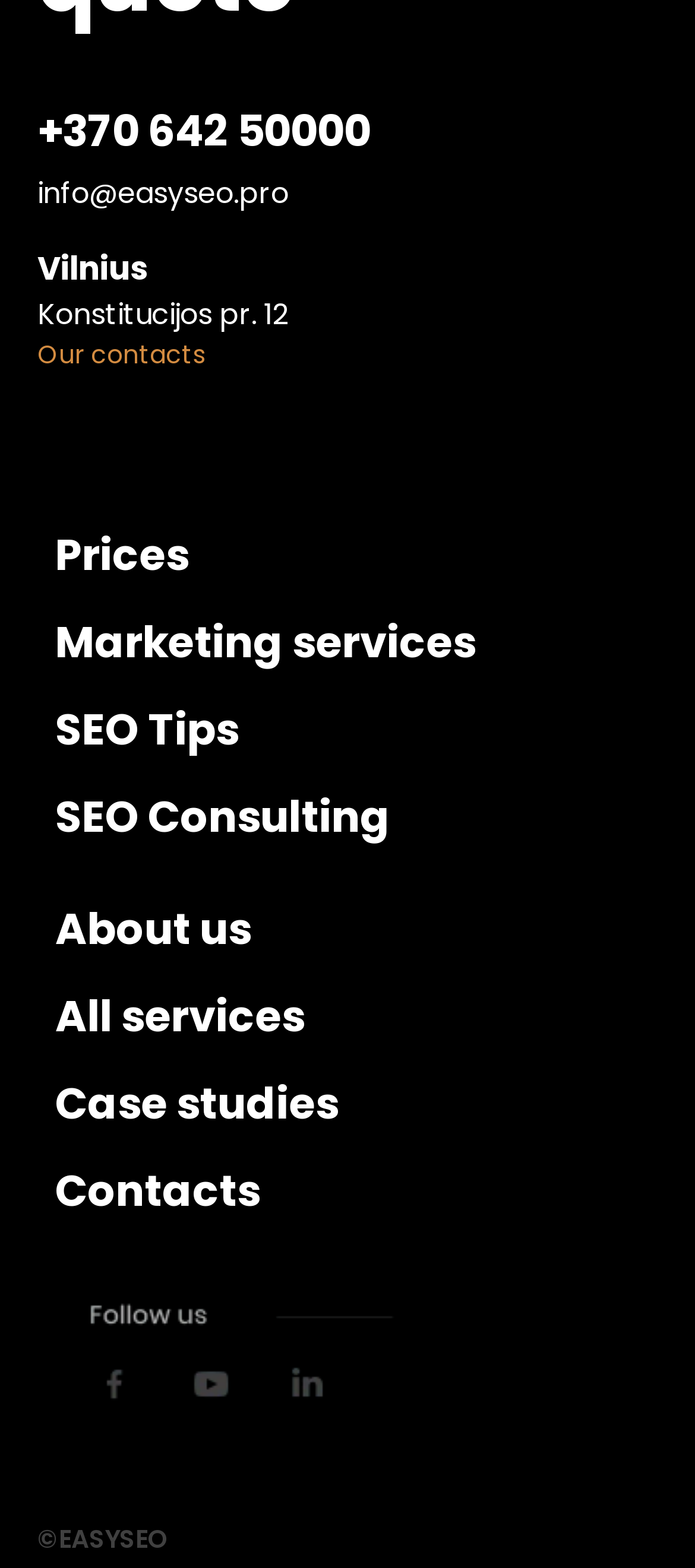Please give a one-word or short phrase response to the following question: 
How many social media links are there at the bottom?

3